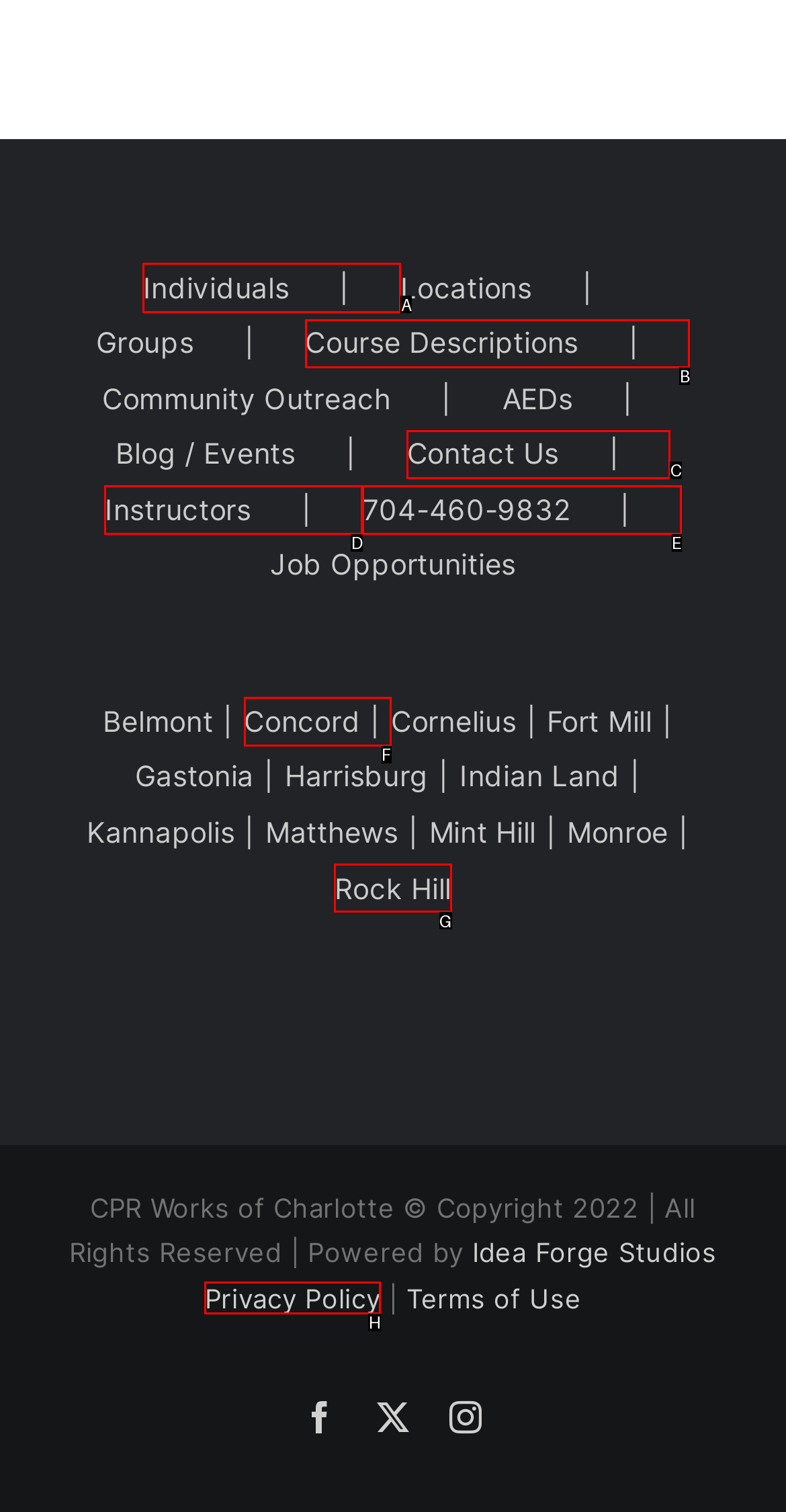Select the letter of the element you need to click to complete this task: Click Individuals
Answer using the letter from the specified choices.

A